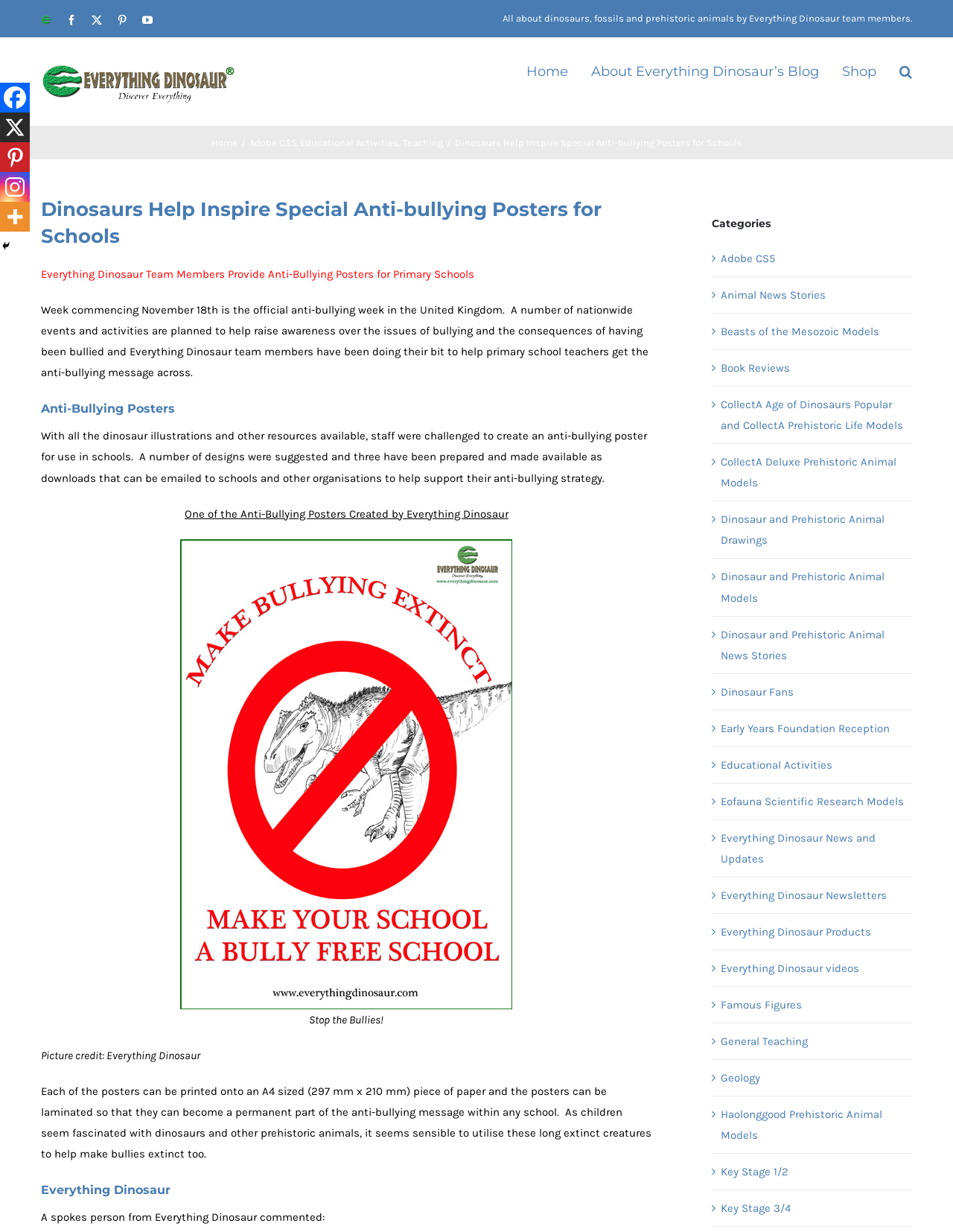Please identify the bounding box coordinates of the clickable area that will fulfill the following instruction: "Go to the top of the page". The coordinates should be in the format of four float numbers between 0 and 1, i.e., [left, top, right, bottom].

[0.904, 0.753, 0.941, 0.774]